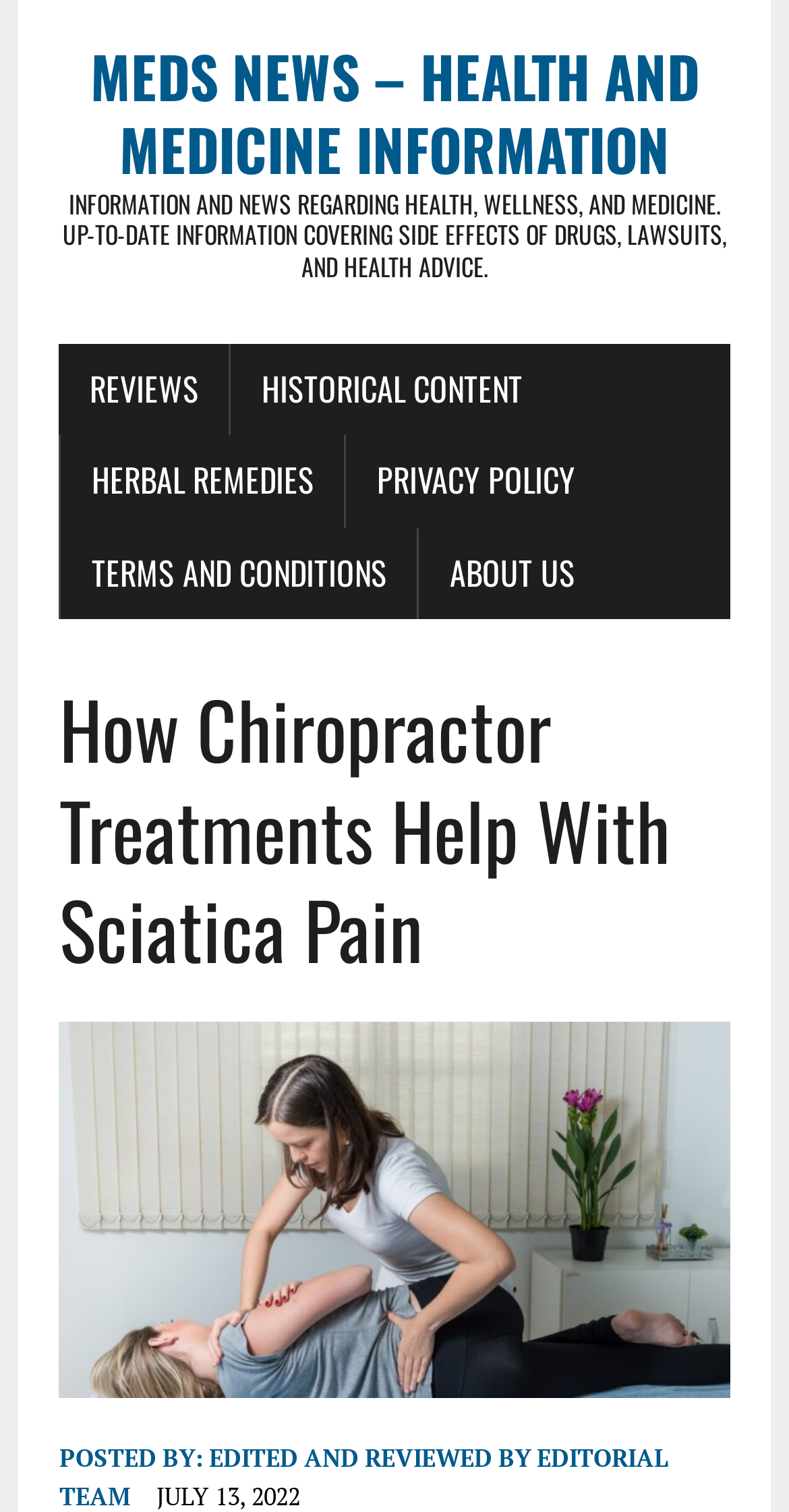Give an extensive and precise description of the webpage.

The webpage appears to be a health-related article discussing chiropractor treatments for sciatica pain. At the top of the page, there is a header section with a link to "Meds News – Health And Medicine Information" and a brief description of the website, which provides information and news on health, wellness, and medicine. 

Below the header section, there are several links to other sections of the website, including "REVIEWS", "HISTORICAL CONTENT", "HERBAL REMEDIES", "PRIVACY POLICY", "TERMS AND CONDITIONS", and "ABOUT US". These links are positioned horizontally across the page.

The main content of the webpage is headed by a title "How Chiropractor Treatments Help With Sciatica Pain", which is followed by a figure containing an image of a chiropractor. The image takes up a significant portion of the page.

At the bottom of the page, there is a section with information about the author and the publication date of the article. It includes the text "POSTED BY:", a link to the editorial team, and the date "JULY 13, 2022".